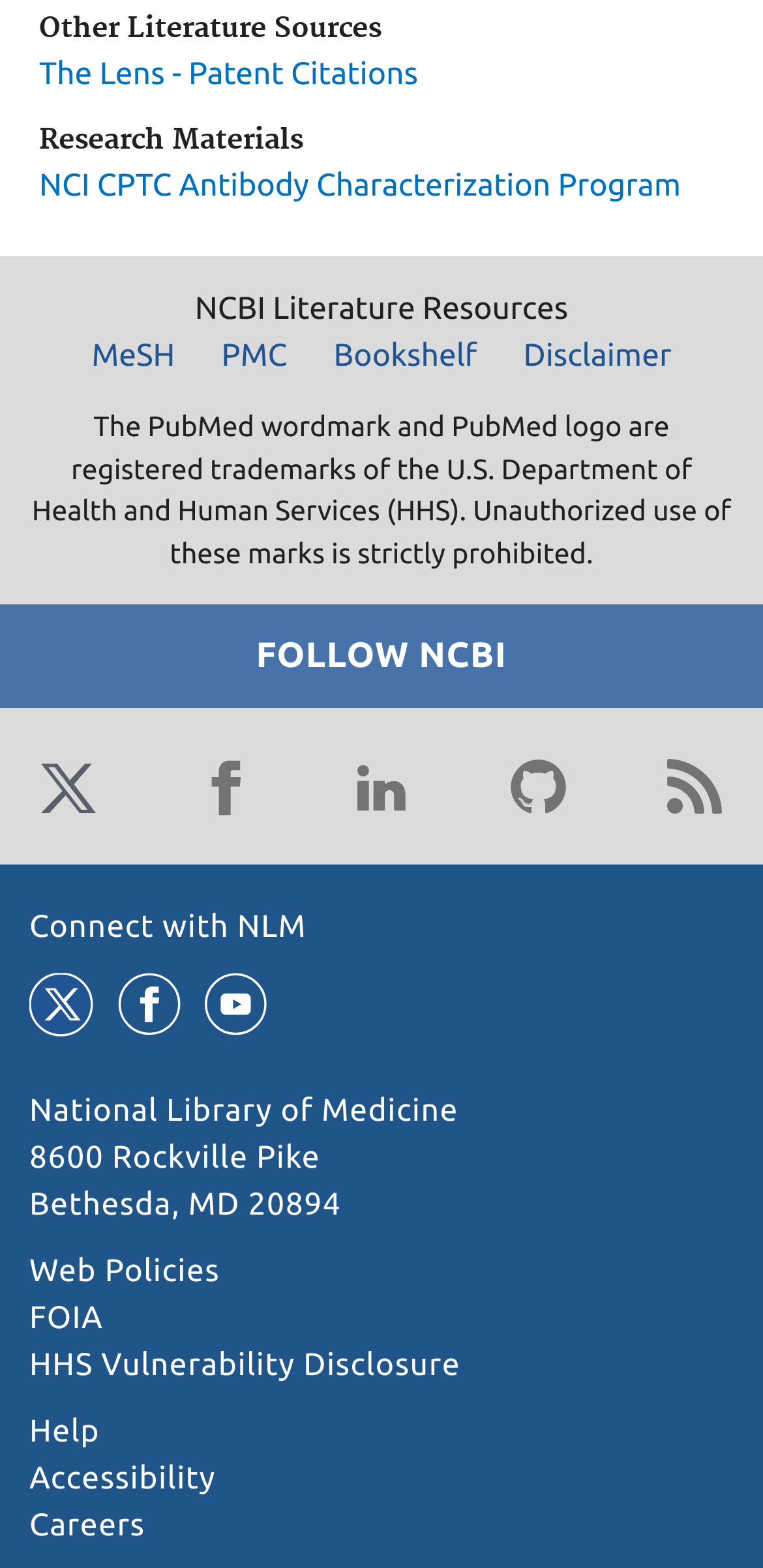What is the name of the program mentioned?
Analyze the screenshot and provide a detailed answer to the question.

I found the answer by looking at the link under the 'Research Materials' heading, which says 'NCI CPTC Antibody Characterization Program'.